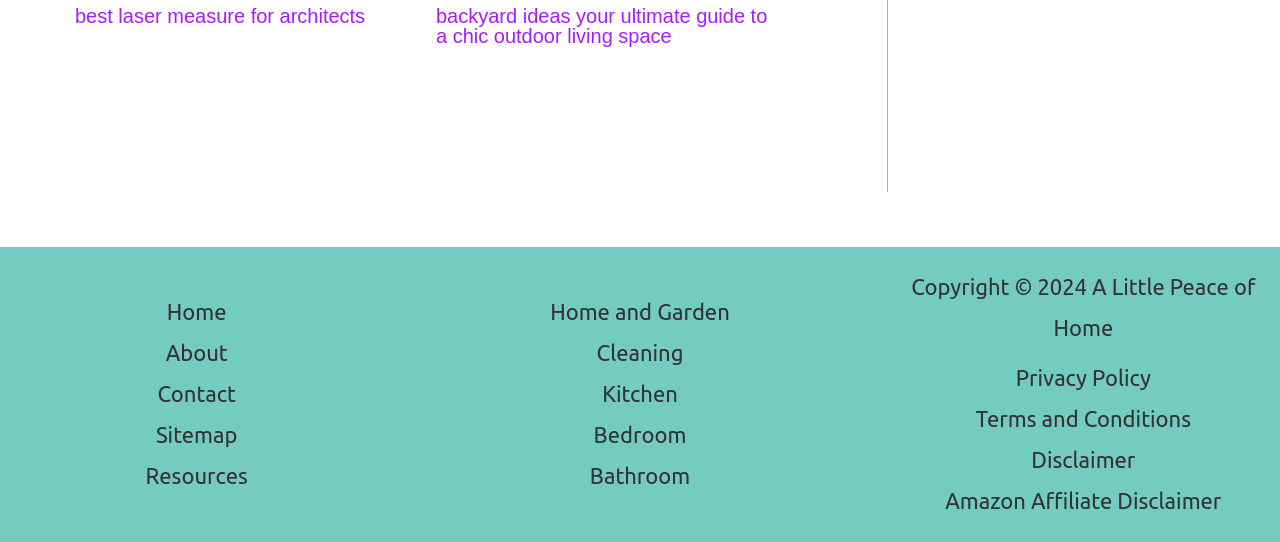Given the webpage screenshot and the description, determine the bounding box coordinates (top-left x, top-left y, bottom-right x, bottom-right y) that define the location of the UI element matching this description: best laser measure for architects

[0.059, 0.009, 0.285, 0.049]